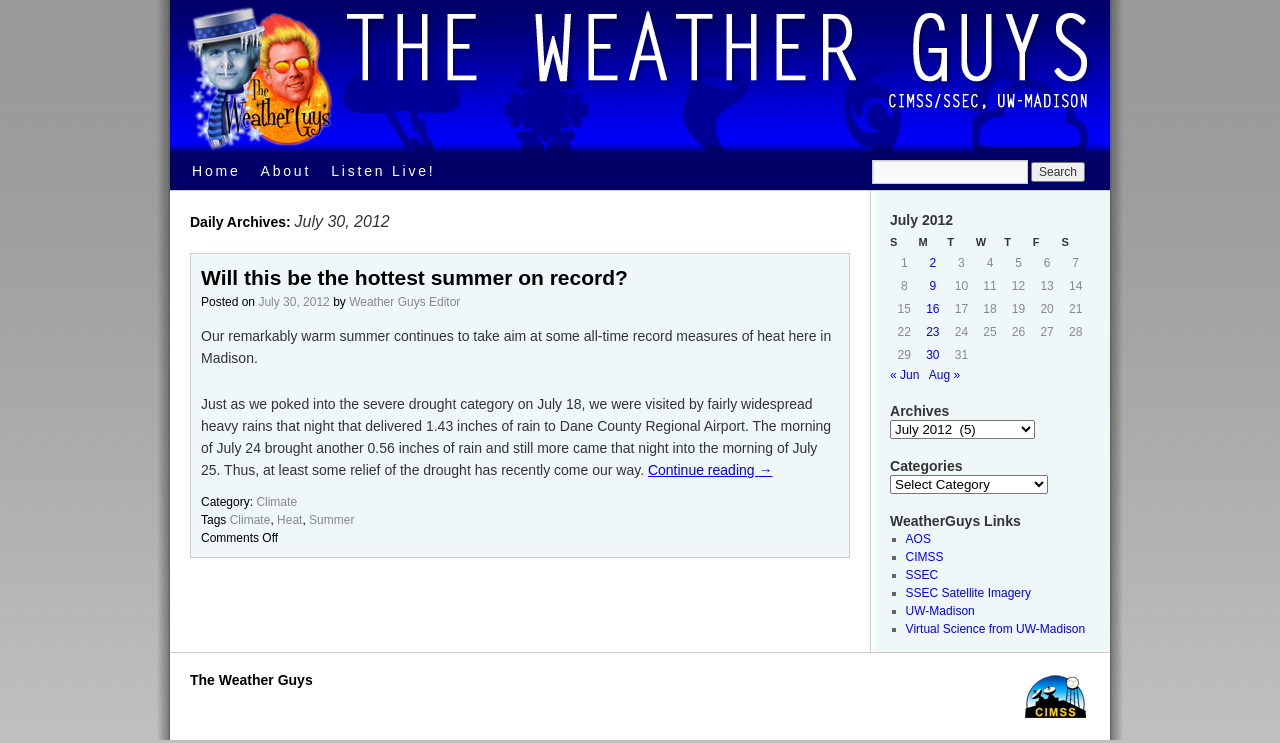Identify the bounding box coordinates of the element that should be clicked to fulfill this task: "Learn more about Software Development". The coordinates should be provided as four float numbers between 0 and 1, i.e., [left, top, right, bottom].

None